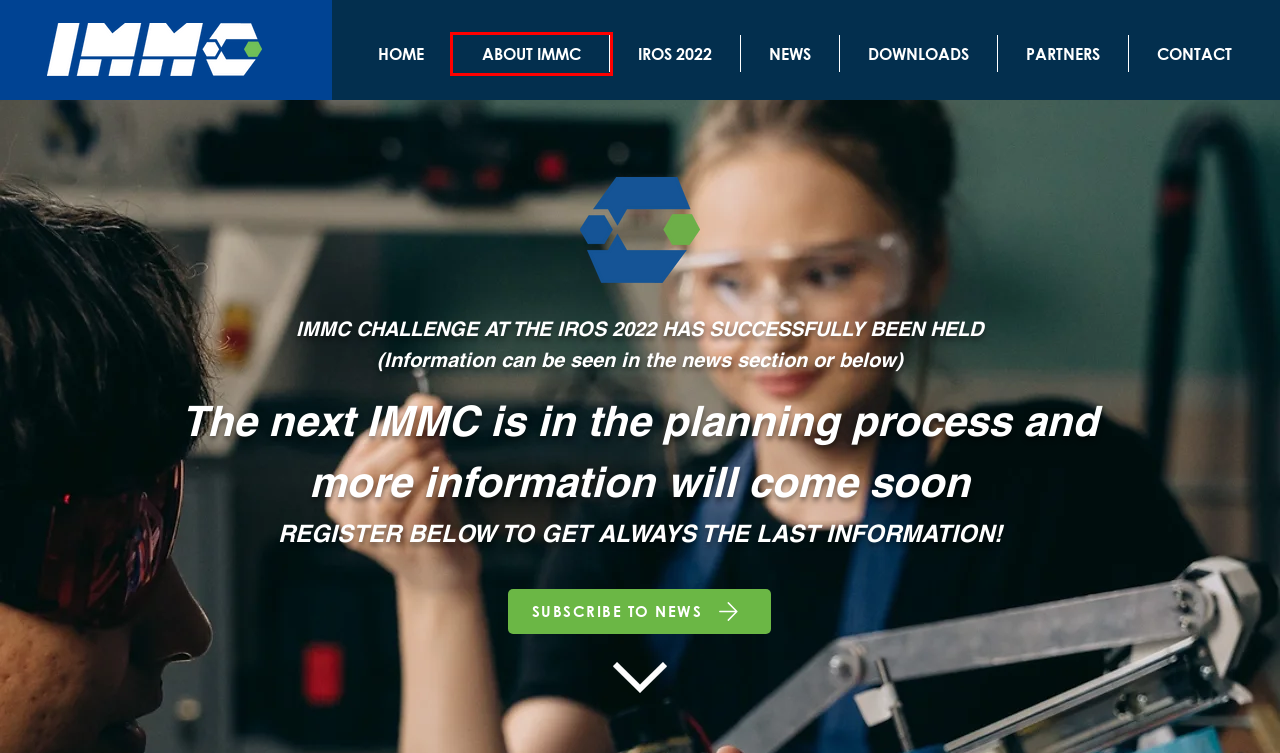You are looking at a screenshot of a webpage with a red bounding box around an element. Determine the best matching webpage description for the new webpage resulting from clicking the element in the red bounding box. Here are the descriptions:
A. CONTACT | IMMC
B. News
C. IROS 2022 | IMMC
D. Studio Convex
E. DOWNLOADS | IMMC
F. ABOUT IMMC | IMMC
G. REGISTER TO NEWS | IMMC
H. PARTNERS | IMMC

F